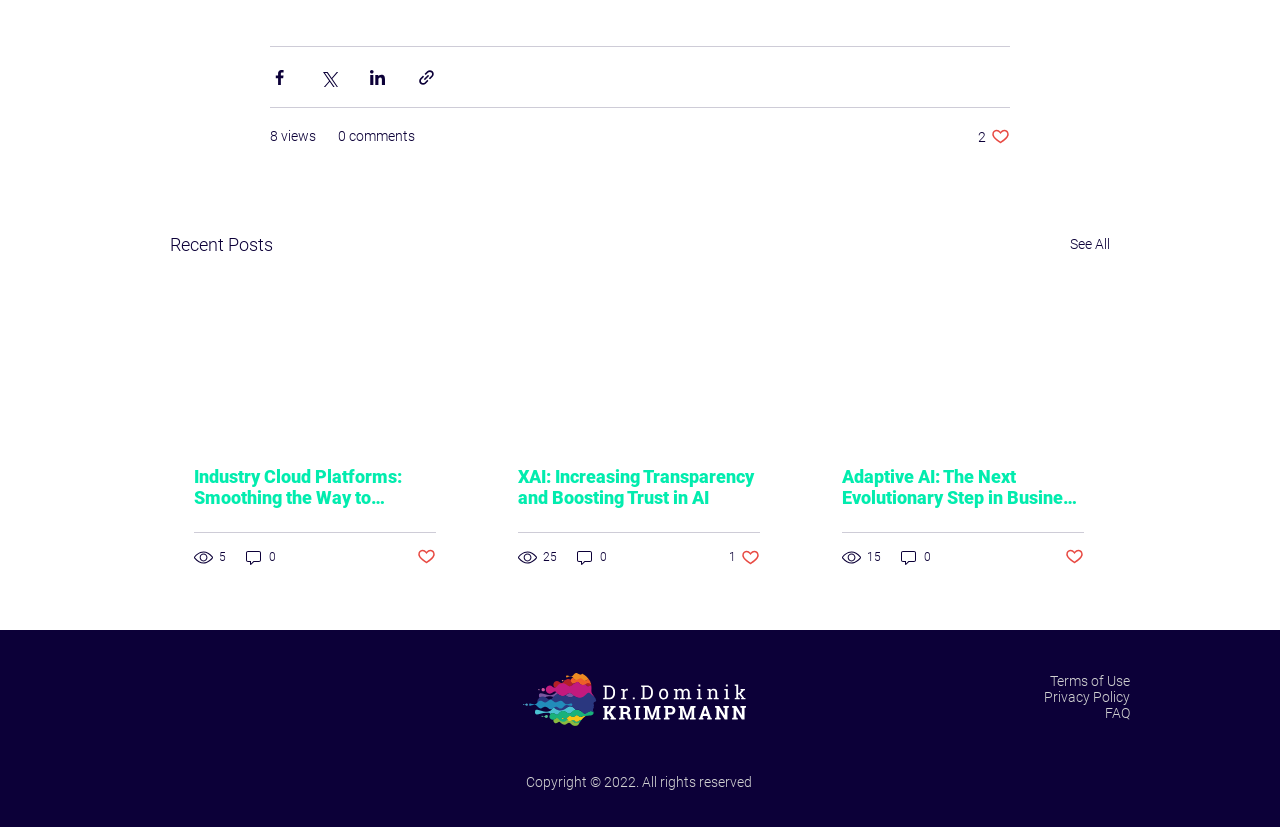Specify the bounding box coordinates (top-left x, top-left y, bottom-right x, bottom-right y) of the UI element in the screenshot that matches this description: 8 views

[0.211, 0.152, 0.247, 0.178]